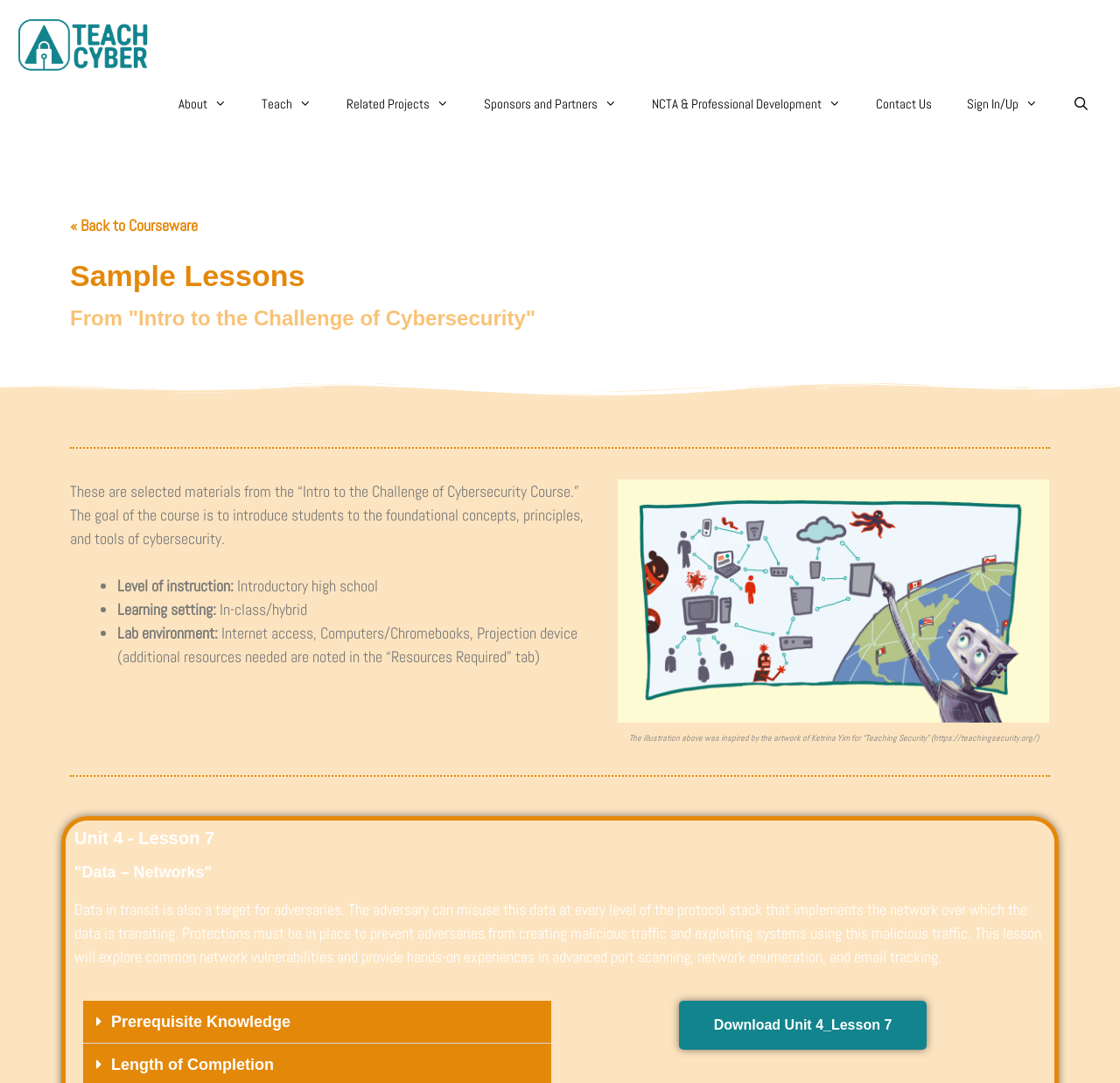What is the name of the course?
Refer to the image and provide a one-word or short phrase answer.

Intro to the Challenge of Cybersecurity